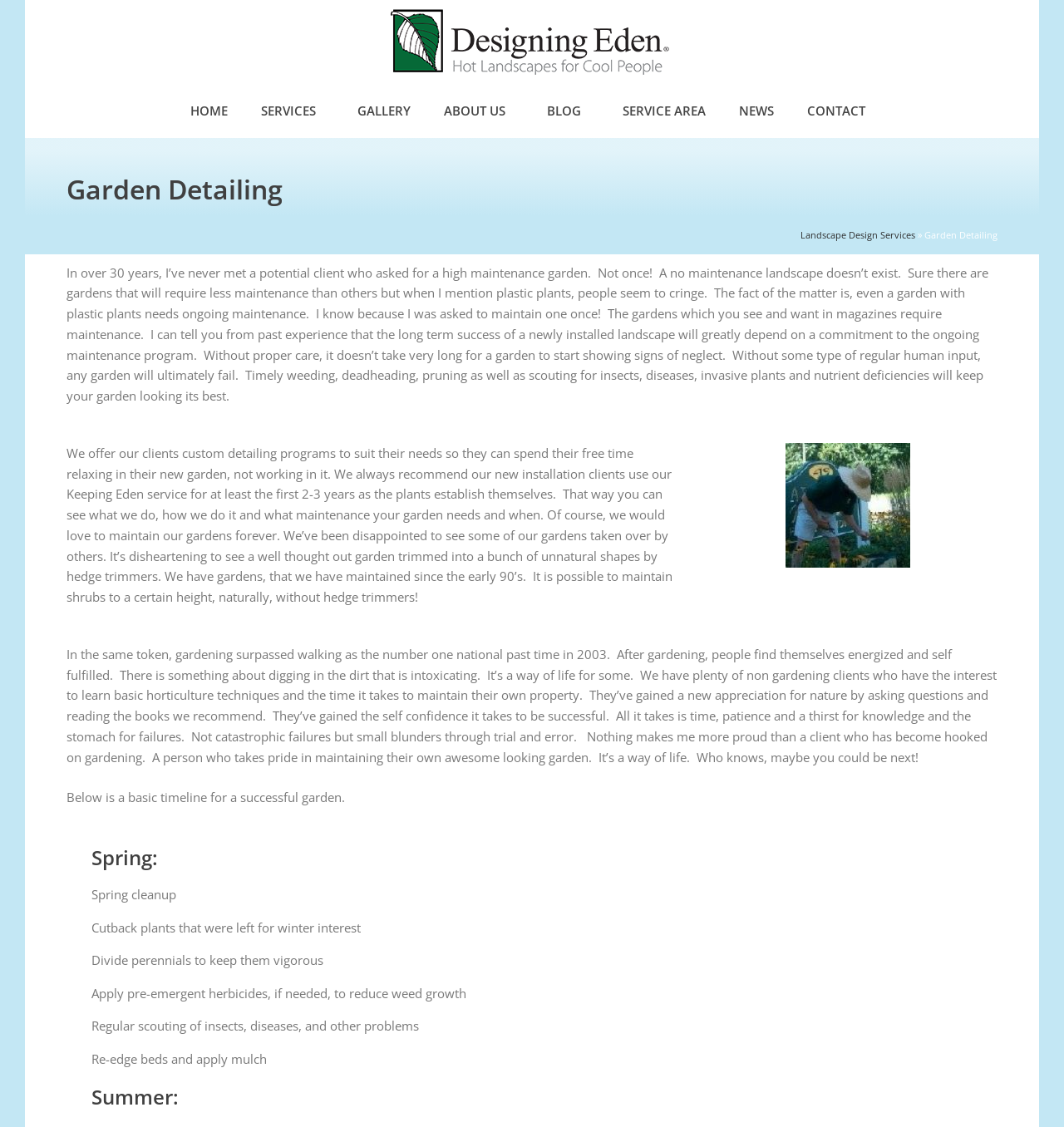What is the main service offered by Designing Eden? Look at the image and give a one-word or short phrase answer.

Landscape maintenance